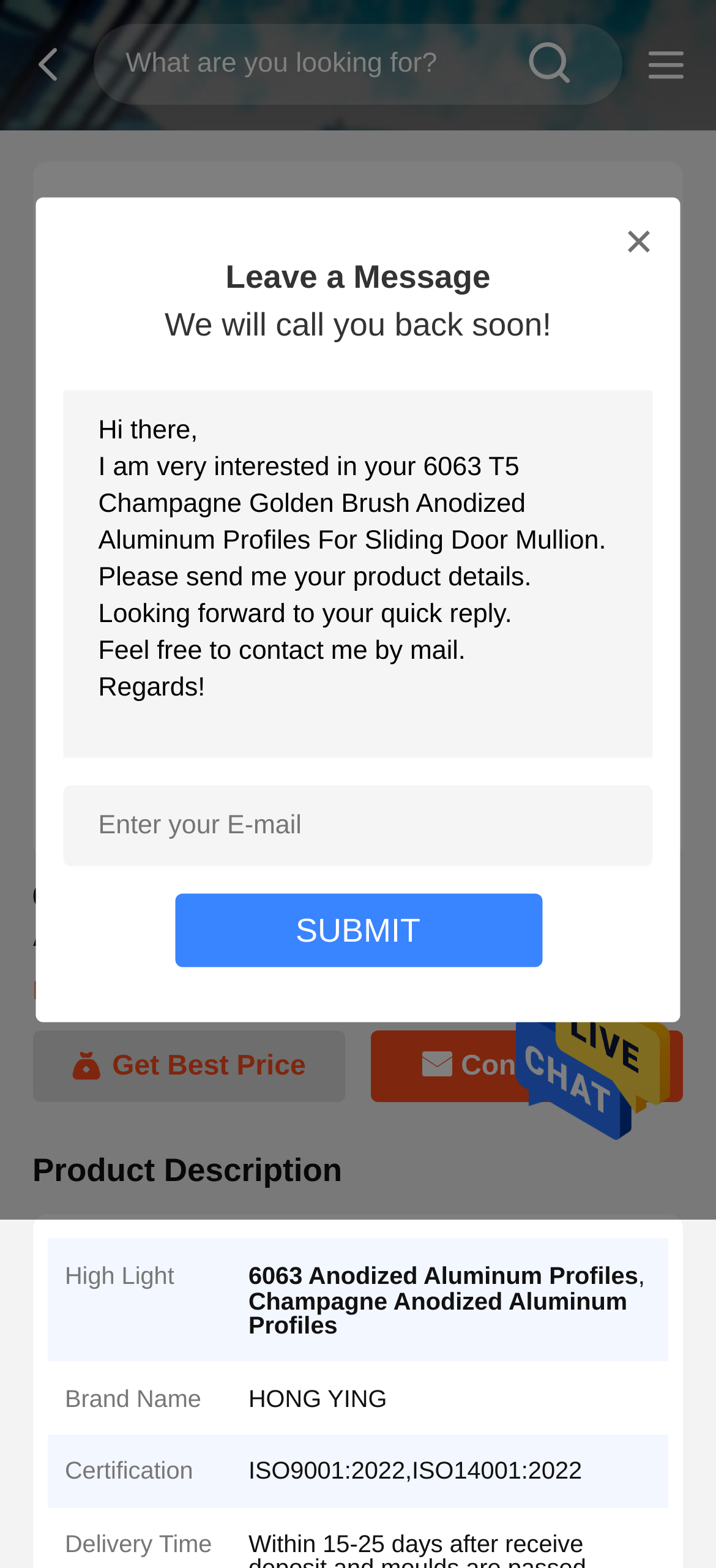What is the minimum order quantity?
Please give a well-detailed answer to the question.

The minimum order quantity can be found in the static text element with the text 'MOQ：Negotiable' which is located below the product name and price information.